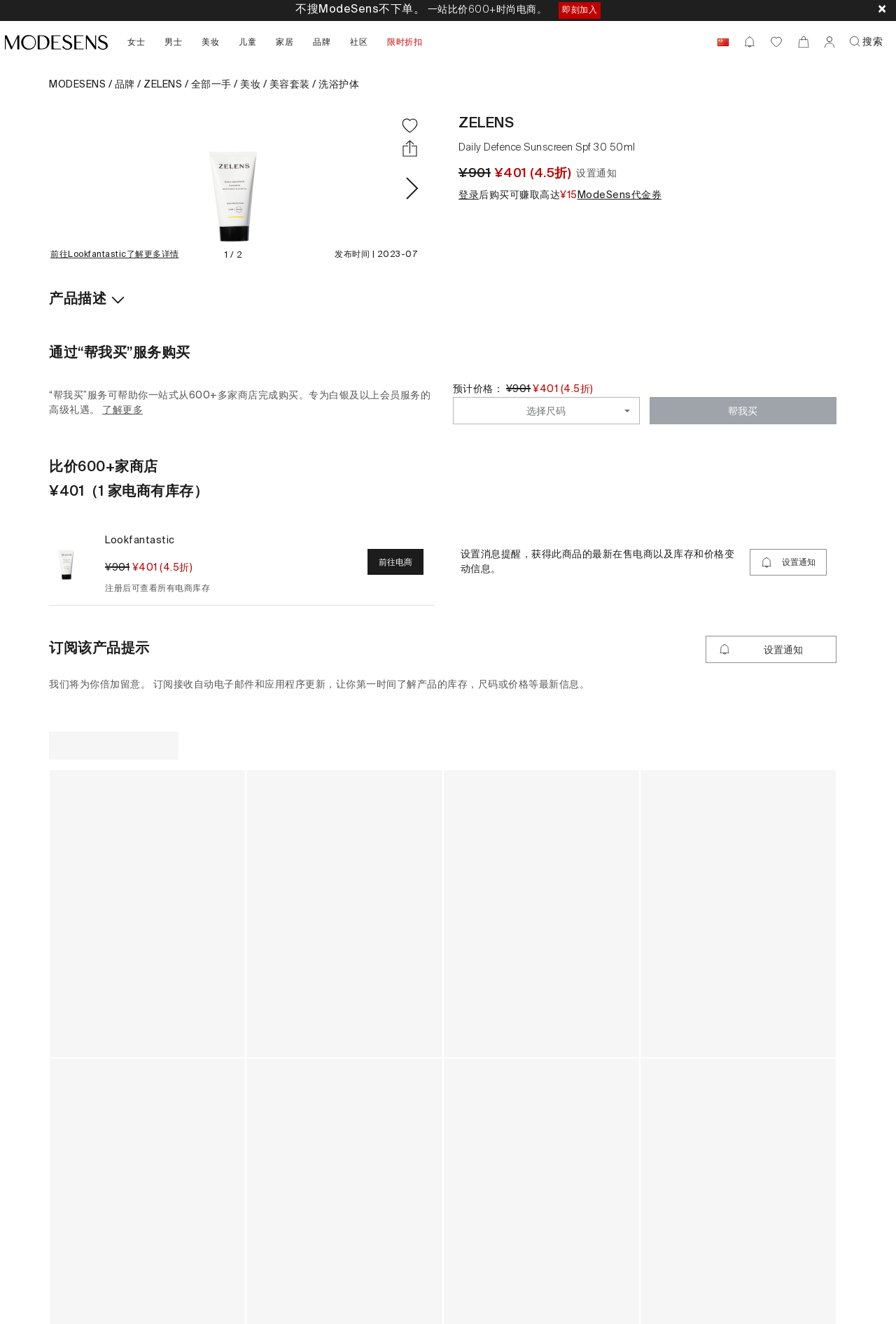Determine the bounding box for the described UI element: "全部一手".

[0.213, 0.06, 0.258, 0.068]